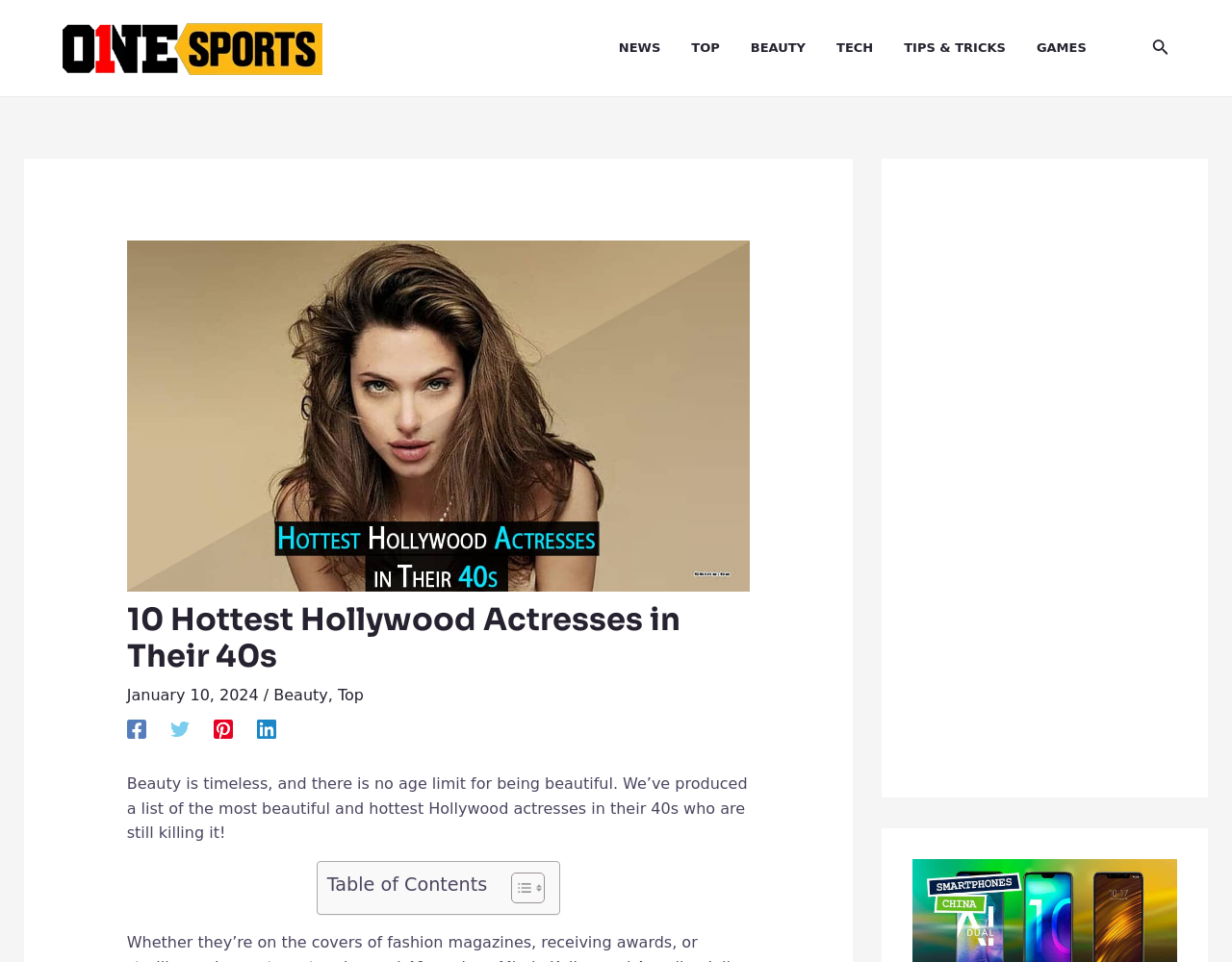What is the category of the article?
Carefully analyze the image and provide a thorough answer to the question.

The category of the article can be determined by looking at the breadcrumbs section, where it says 'January 10, 2024 / Beauty / Top'. This indicates that the article belongs to the 'Beauty' category.